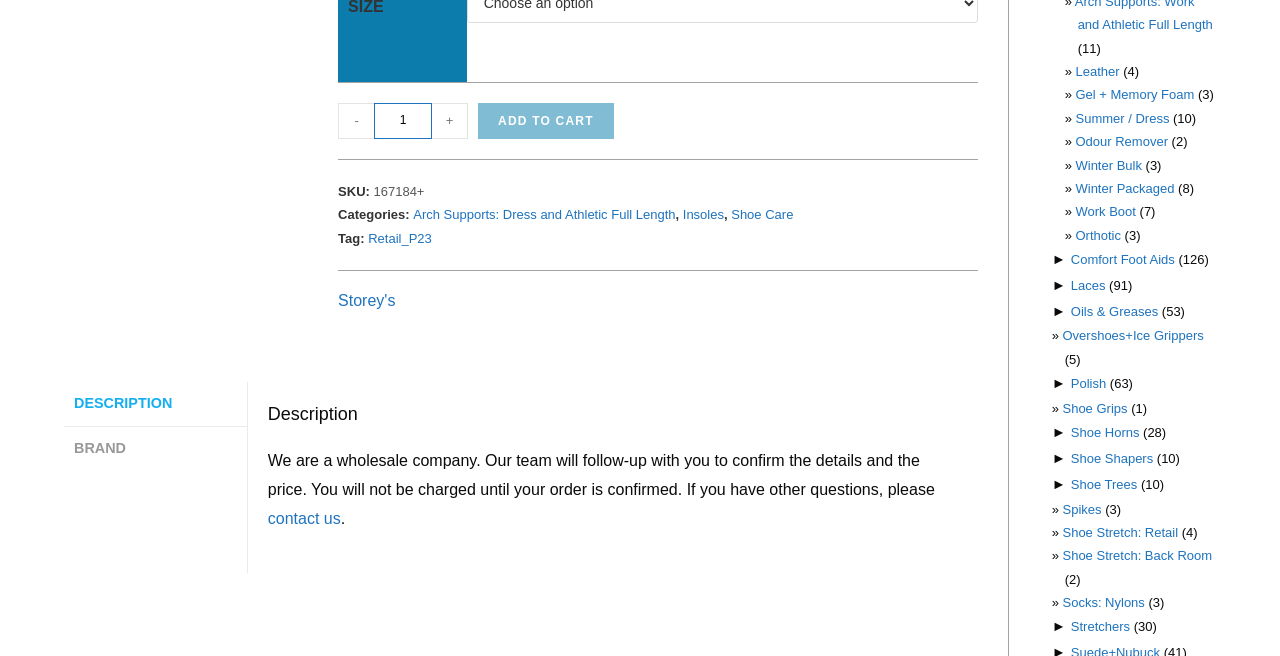Provide the bounding box coordinates of the UI element that matches the description: "Brand".

[0.05, 0.649, 0.193, 0.719]